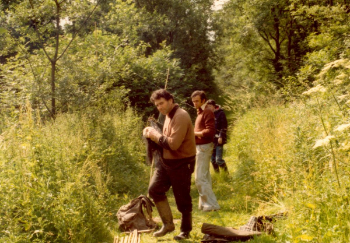Generate a descriptive account of all visible items and actions in the image.

The image depicts a serene moment in the field, showcasing British ringers during the early days of the Constant Effort Sites (CES) project. Two individuals are present, with one actively adjusting or preparing equipment, while the other seems to be walking in the background, possibly involved in the ongoing bird monitoring efforts. They are surrounded by lush greenery, indicative of the natural habitat in which bird ringing takes place. This scene encapsulates the dedication of volunteers who played a crucial role in the CES initiative, which aimed to standardize mist-netting efforts for effective bird population monitoring since its inception in the late 1960s. The photograph is a reminder of the pioneering spirit embodied by those early ringers and the significant contributions they made to avian studies.